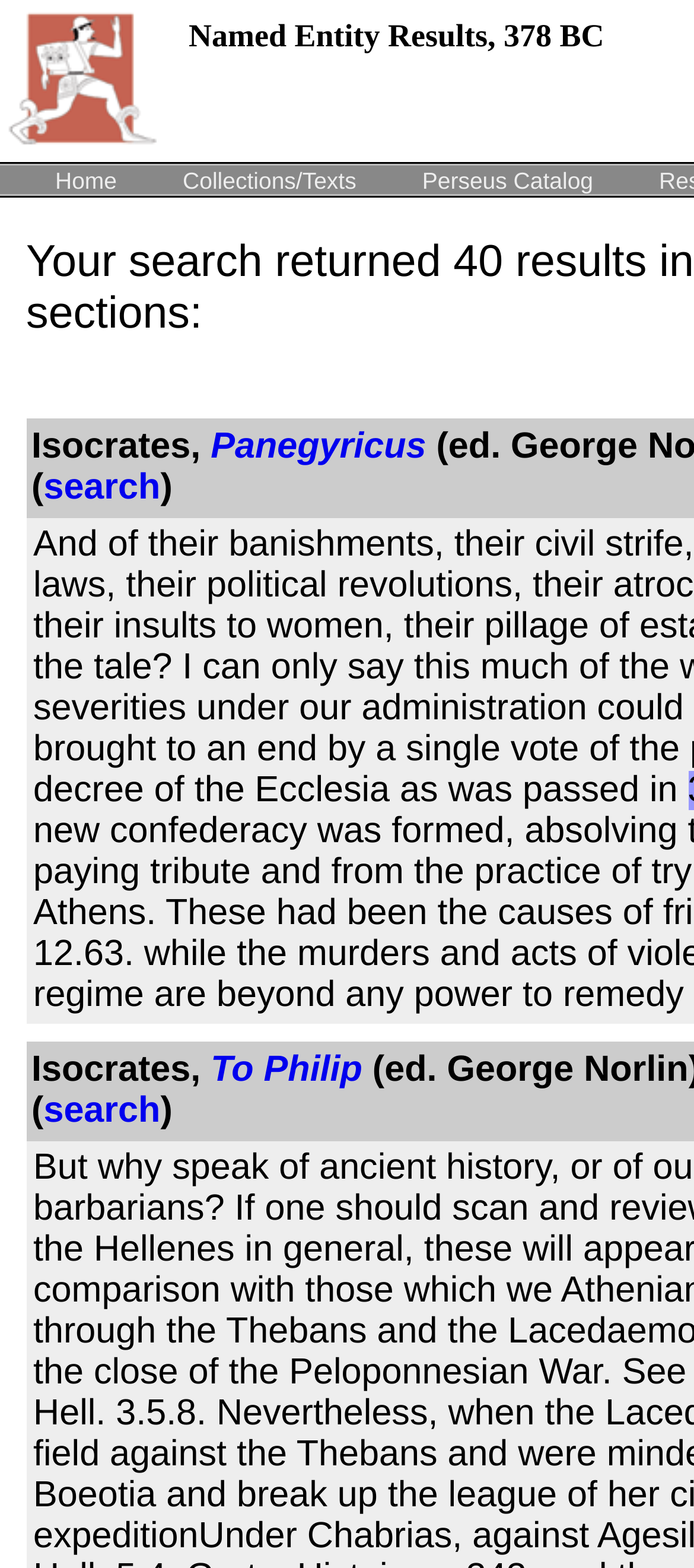Please identify the bounding box coordinates of the area that needs to be clicked to fulfill the following instruction: "view collections and texts."

[0.248, 0.106, 0.529, 0.124]